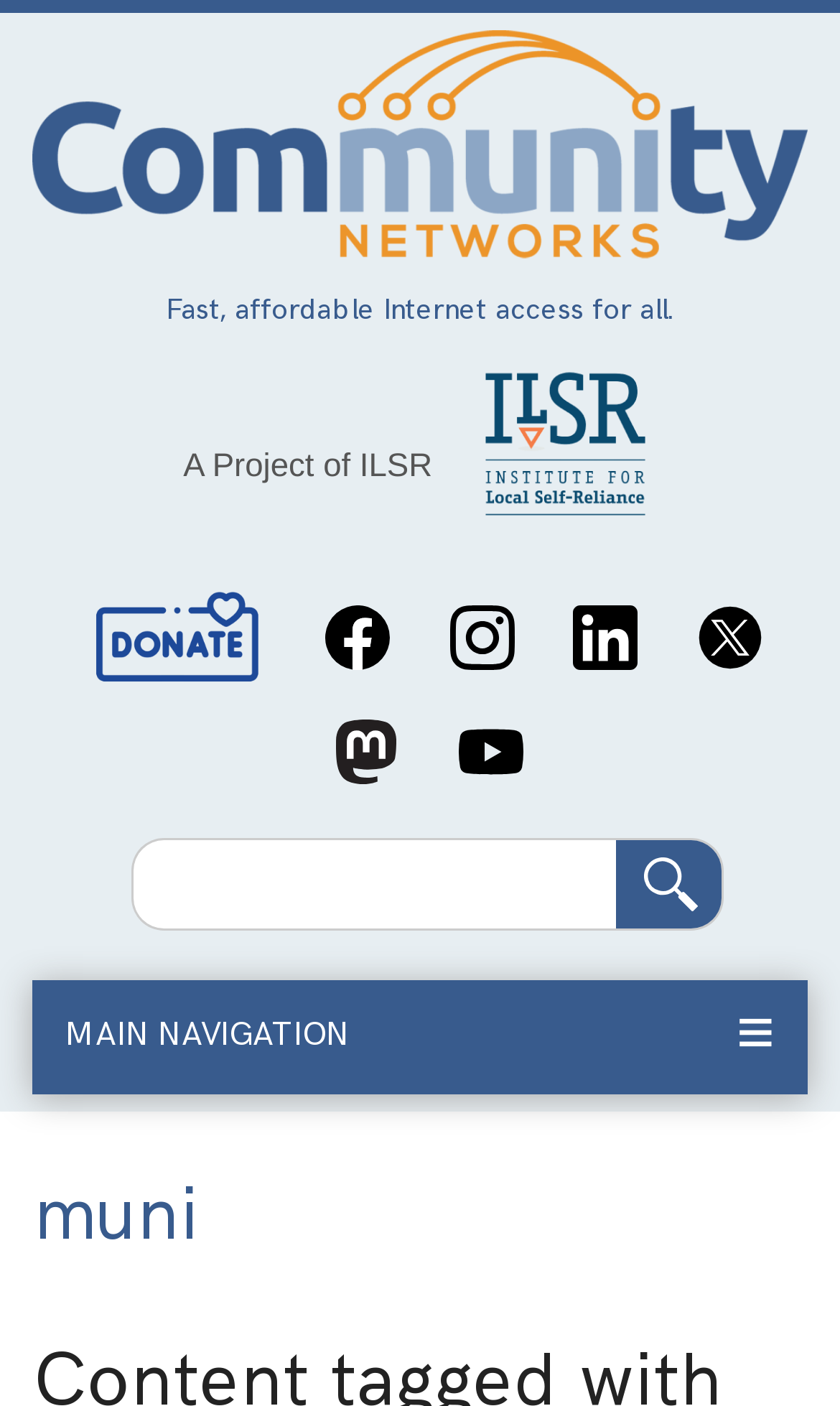What is the logo of the organization?
Using the image, provide a detailed and thorough answer to the question.

The logo is located at the top left of the webpage, and it is an image with the text 'Community Networks'.